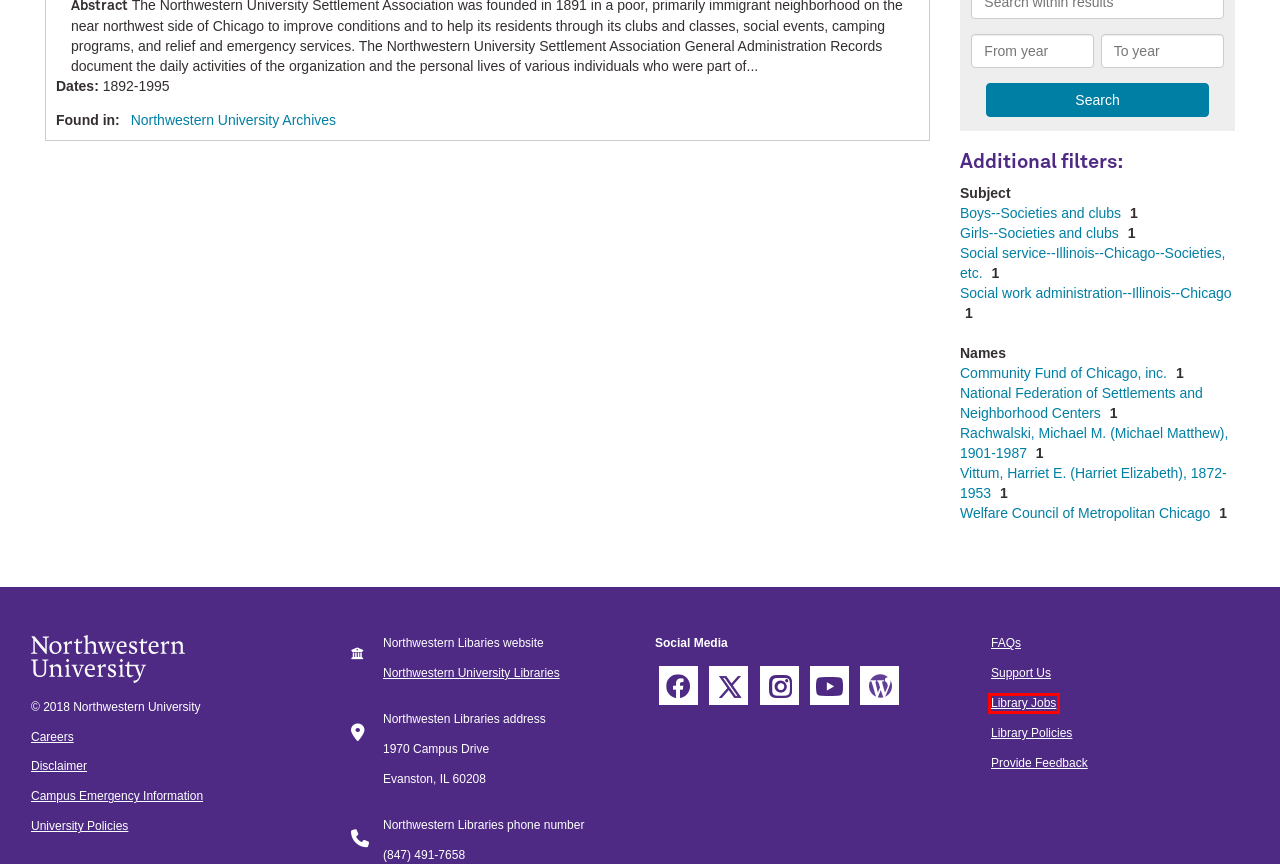Review the webpage screenshot and focus on the UI element within the red bounding box. Select the best-matching webpage description for the new webpage that follows after clicking the highlighted element. Here are the candidates:
A. Emergency : Northwestern University
B. Support Us: Libraries - Northwestern University
C. LIBRARIES | Blog
D. University Policies - Northwestern University
E. Library Policies: Libraries - Northwestern University
F. Libraries - Northwestern University
G. Northwestern University
H. Library Jobs: Libraries - Northwestern University

H